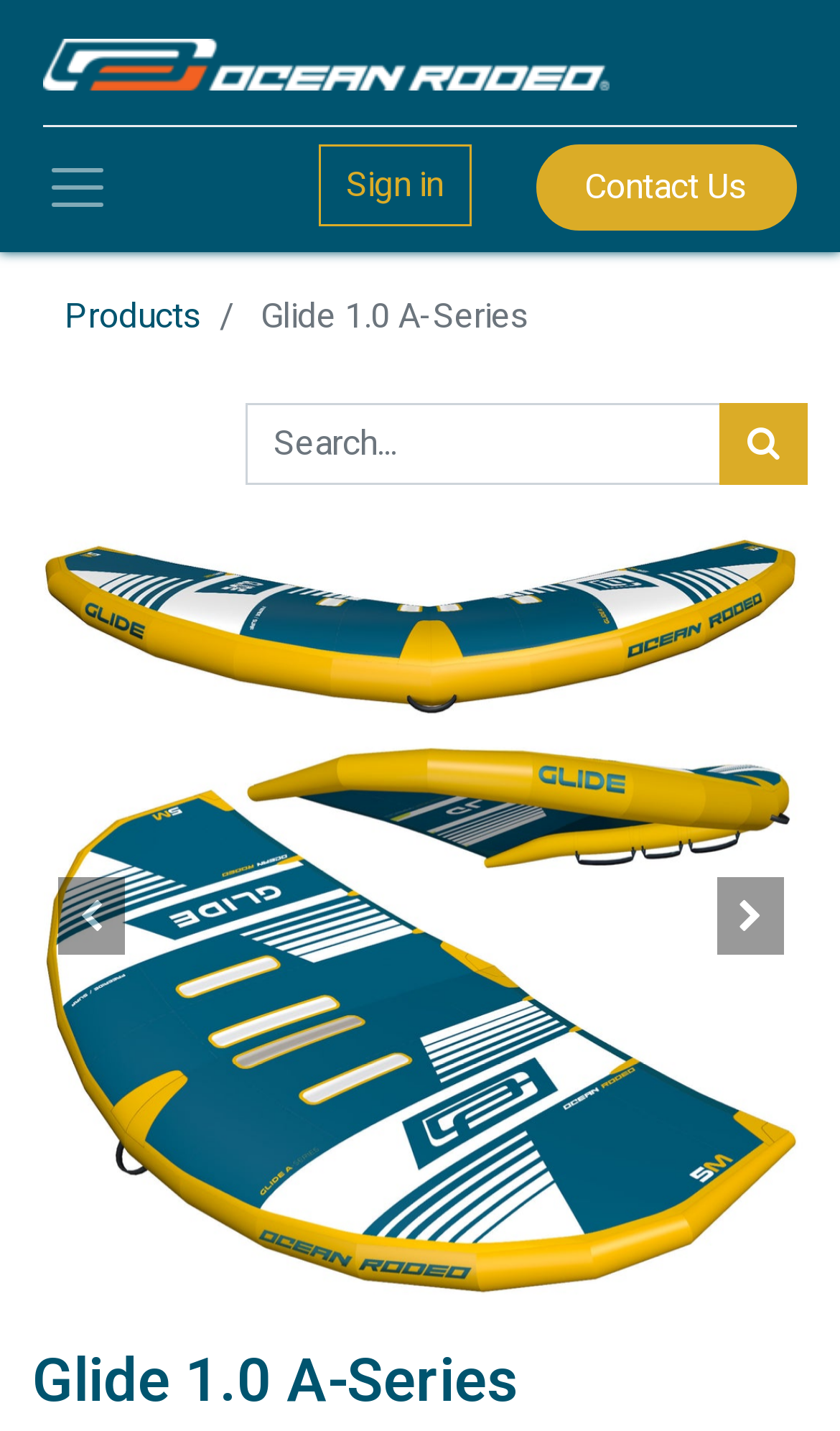Please identify the bounding box coordinates of the clickable region that I should interact with to perform the following instruction: "Sign in". The coordinates should be expressed as four float numbers between 0 and 1, i.e., [left, top, right, bottom].

[0.379, 0.101, 0.561, 0.158]